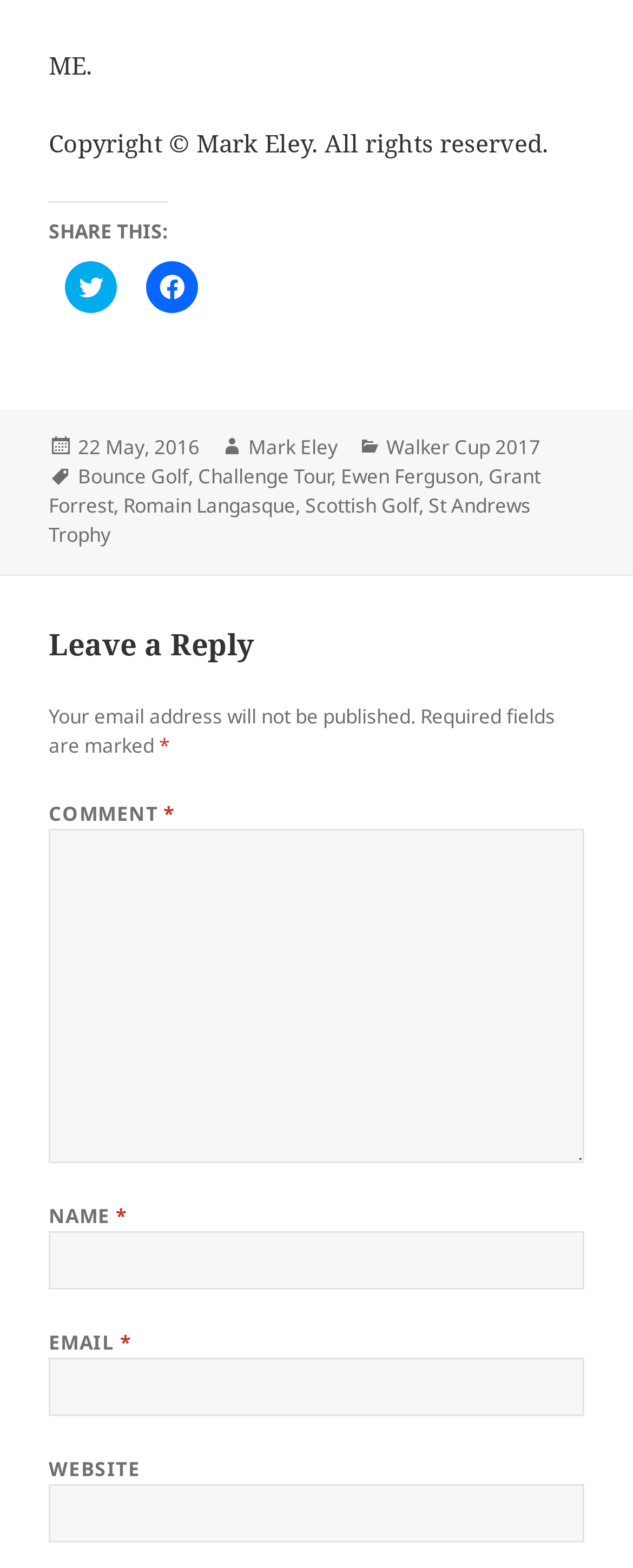Utilize the details in the image to thoroughly answer the following question: What is the author of the article?

The author of the article can be found in the footer section of the webpage, where it says 'Author' followed by a link 'Mark Eley'.